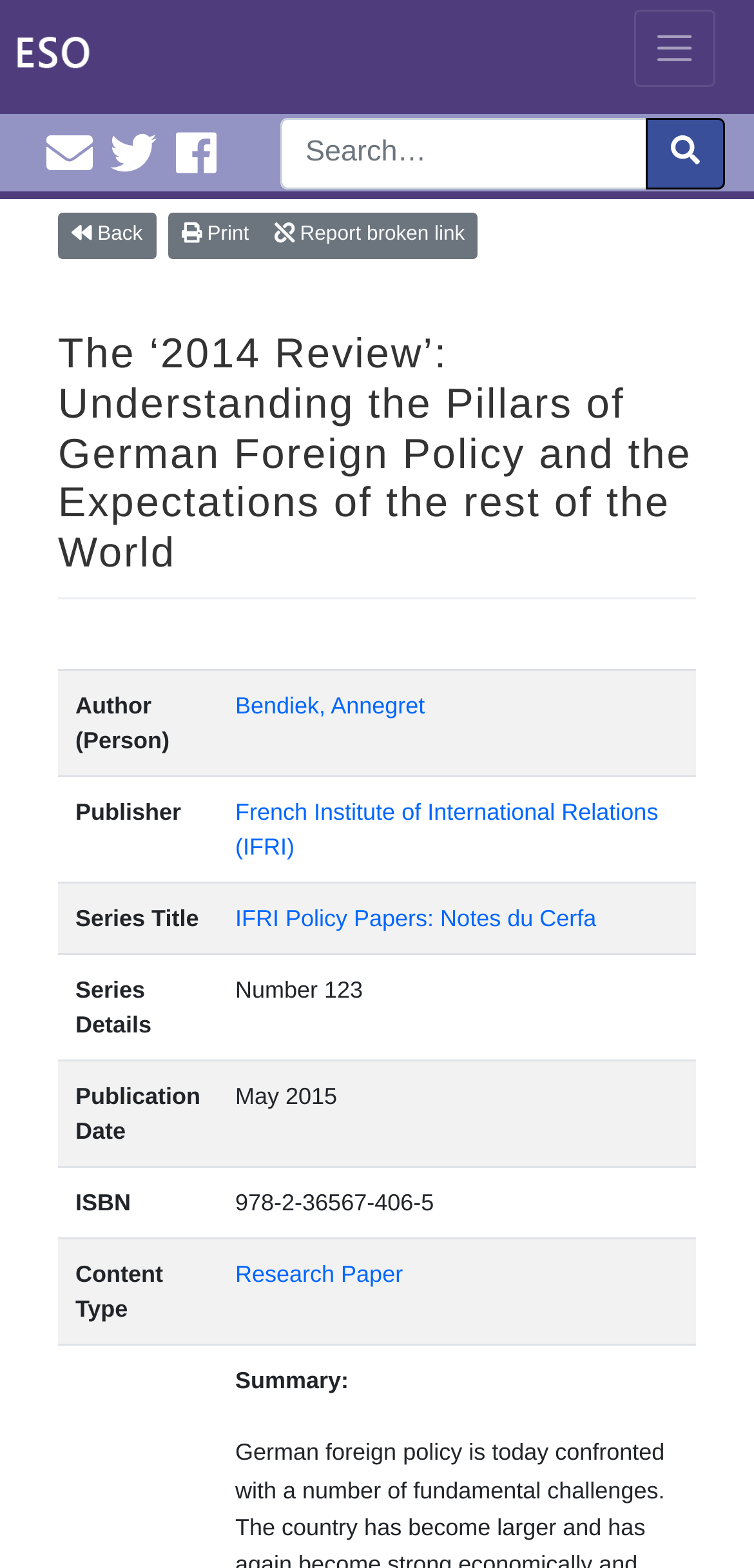What is the content type of the research paper?
Answer the question with as much detail as you can, using the image as a reference.

I found the answer by examining the table with rows and columns, where each row has a row header and a grid cell. The row header 'Content Type' has a corresponding grid cell with the link 'Research Paper', which is the content type of the research paper.